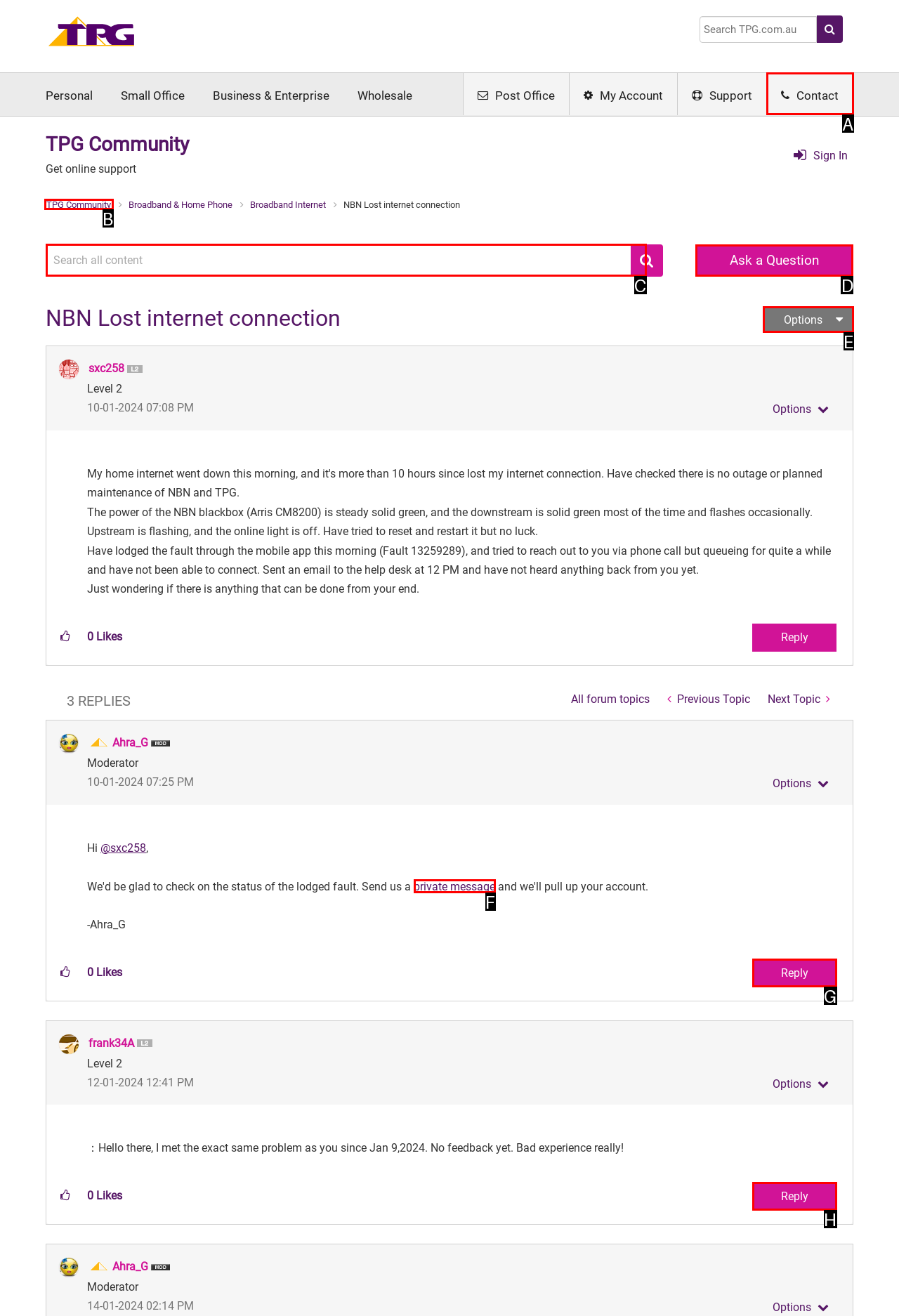Identify the HTML element you need to click to achieve the task: Ask a question. Respond with the corresponding letter of the option.

D